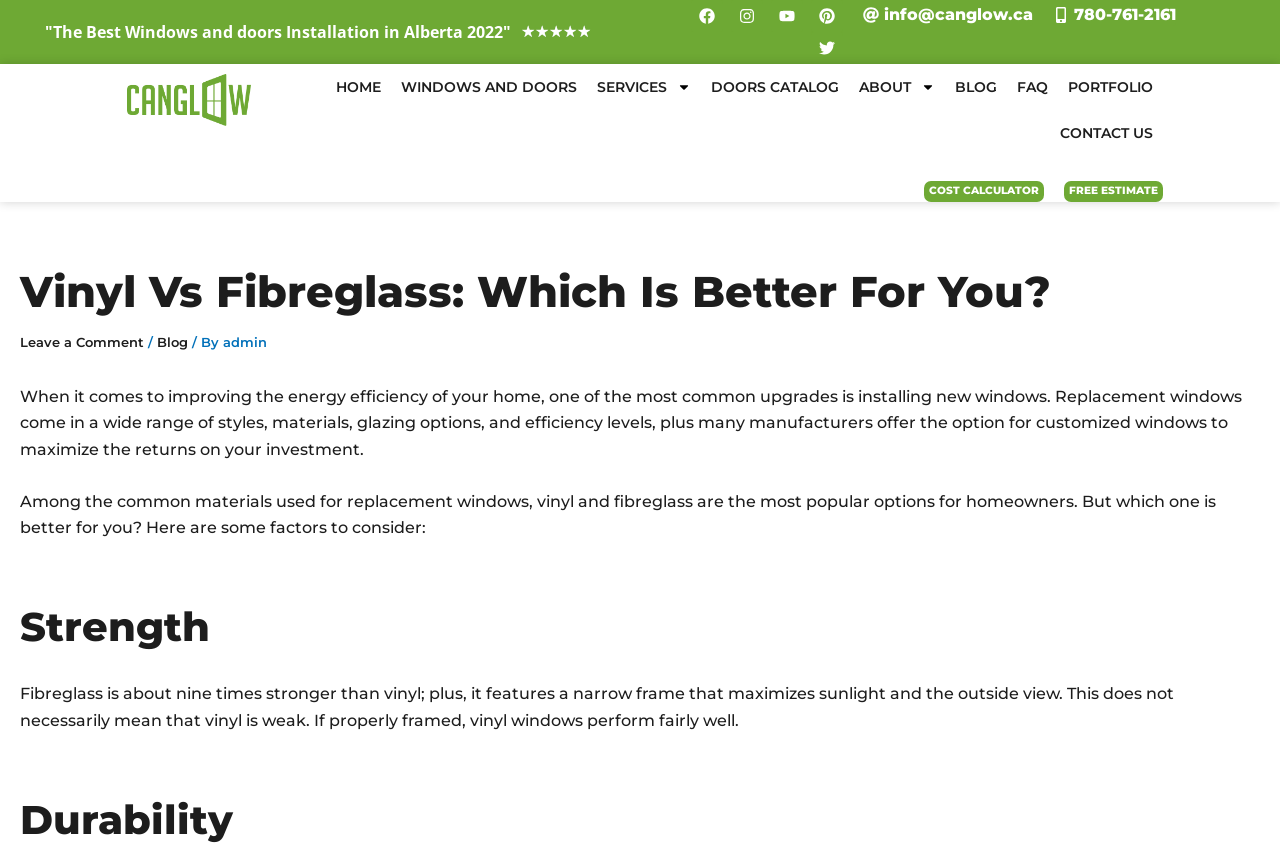Kindly provide the bounding box coordinates of the section you need to click on to fulfill the given instruction: "Get a free estimate".

[0.831, 0.214, 0.909, 0.238]